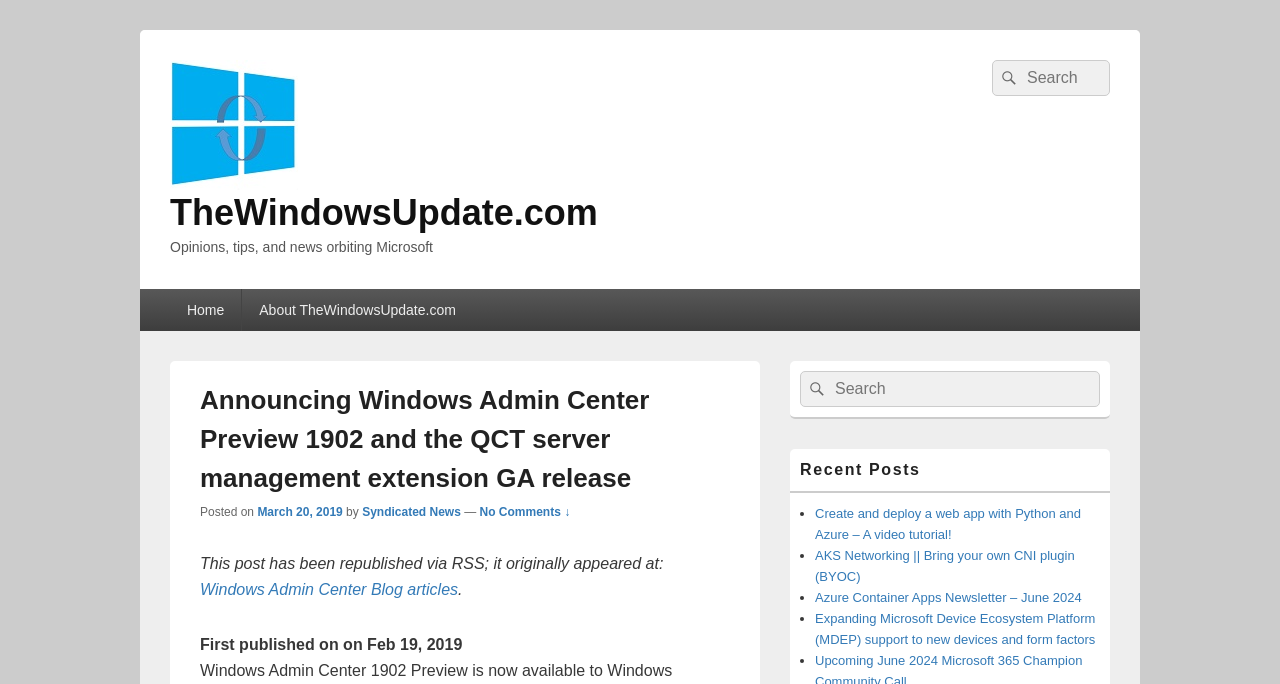Identify the bounding box coordinates of the clickable region required to complete the instruction: "View the recent post 'Create and deploy a web app with Python and Azure – A video tutorial!'". The coordinates should be given as four float numbers within the range of 0 and 1, i.e., [left, top, right, bottom].

[0.637, 0.74, 0.845, 0.792]